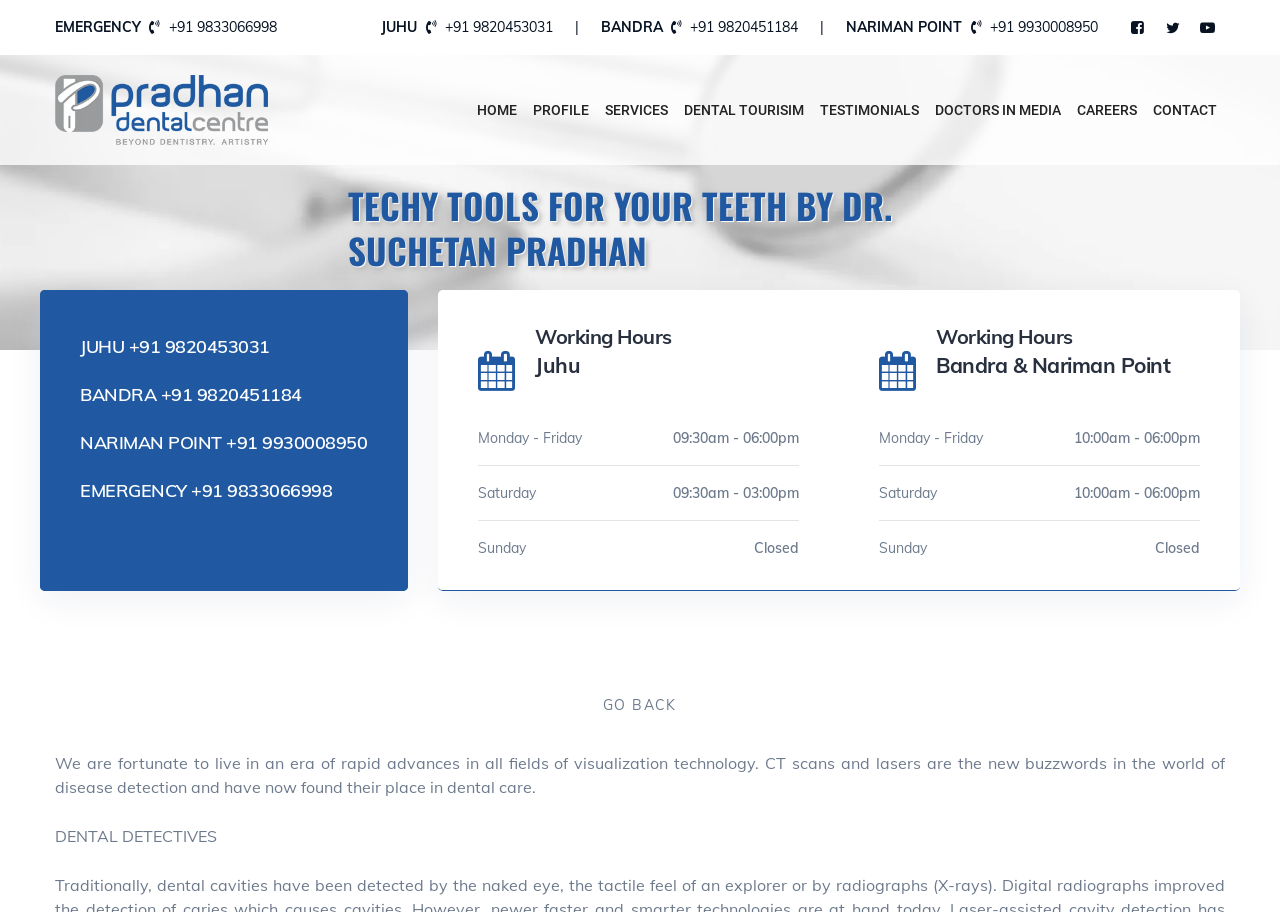Determine the bounding box coordinates of the element that should be clicked to execute the following command: "Click the CONTACT link".

[0.901, 0.06, 0.951, 0.181]